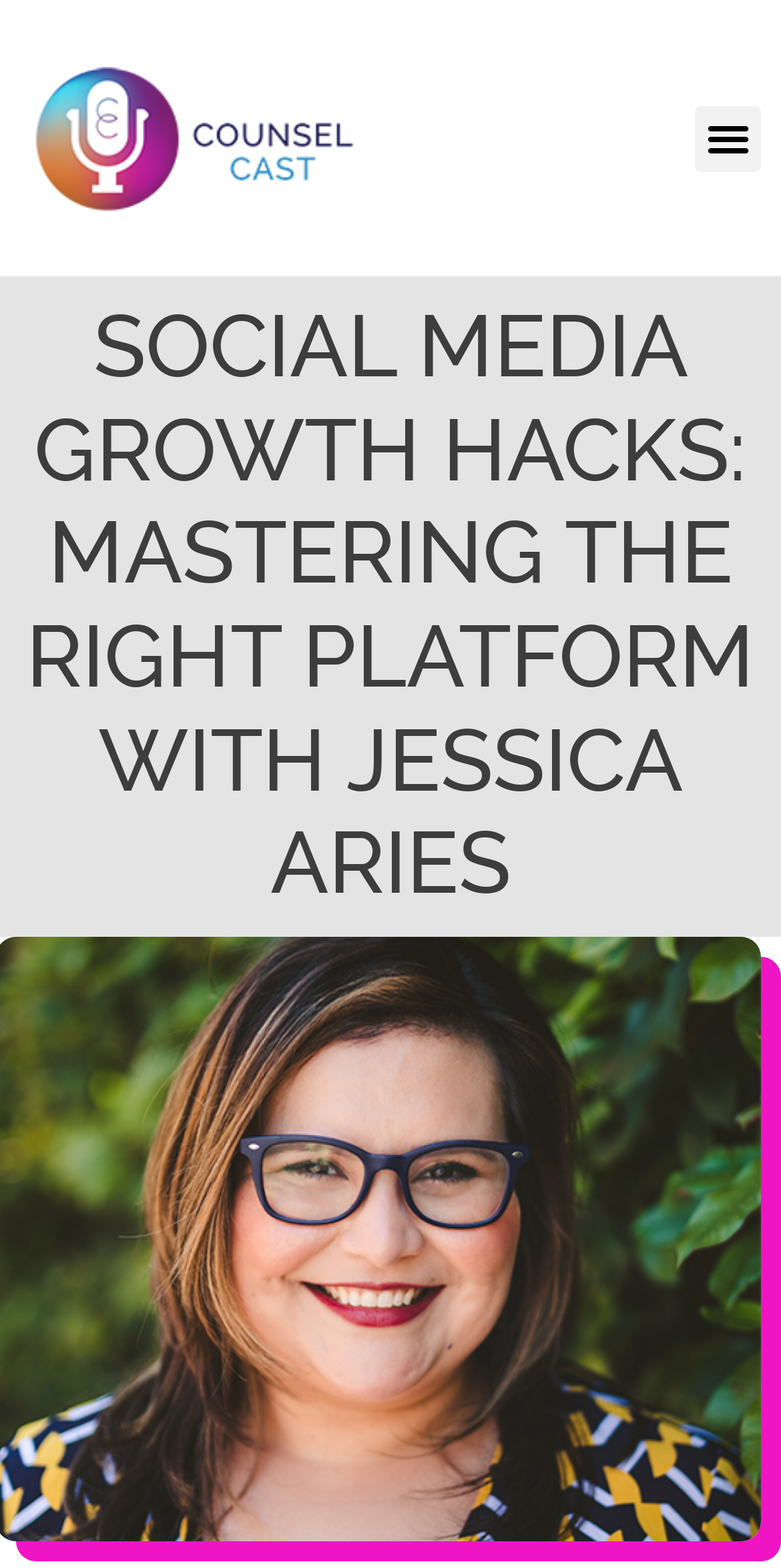Identify the bounding box of the UI element that matches this description: "Menu".

[0.89, 0.067, 0.974, 0.109]